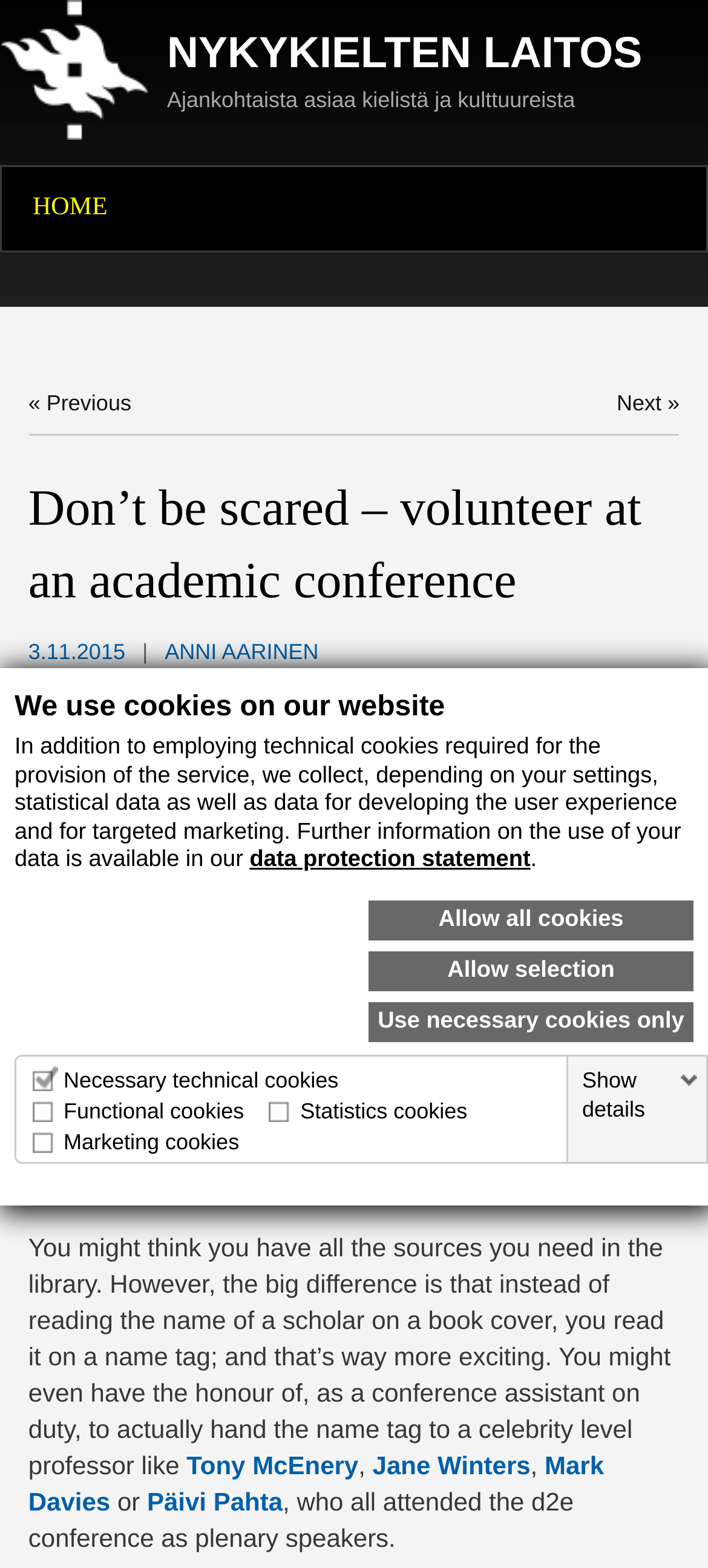Locate the bounding box coordinates of the item that should be clicked to fulfill the instruction: "Click the 'Tony McEnery' link".

[0.263, 0.925, 0.506, 0.944]